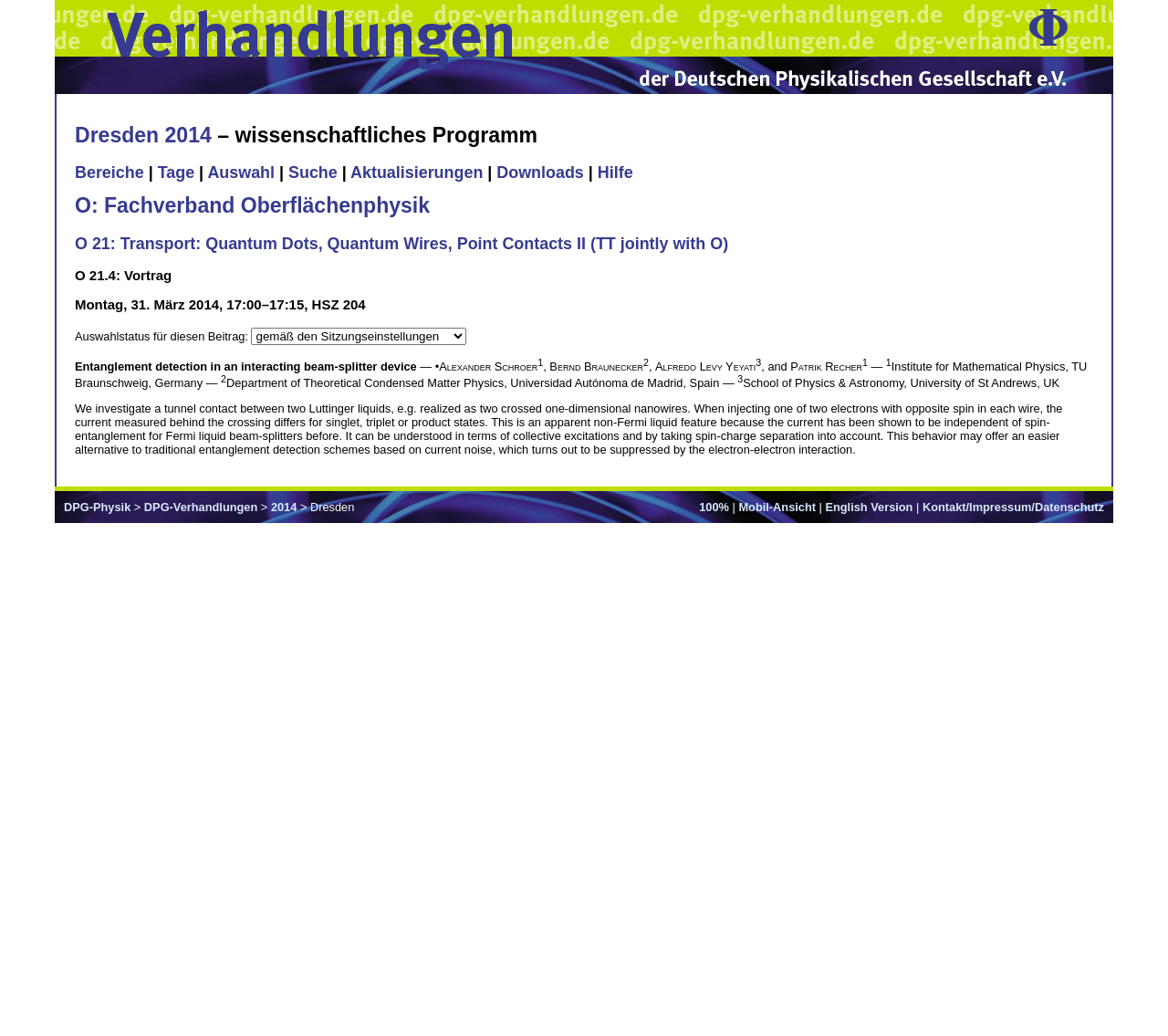Determine the bounding box coordinates of the clickable region to execute the instruction: "Click on the link to Hilfe". The coordinates should be four float numbers between 0 and 1, denoted as [left, top, right, bottom].

[0.512, 0.158, 0.542, 0.176]